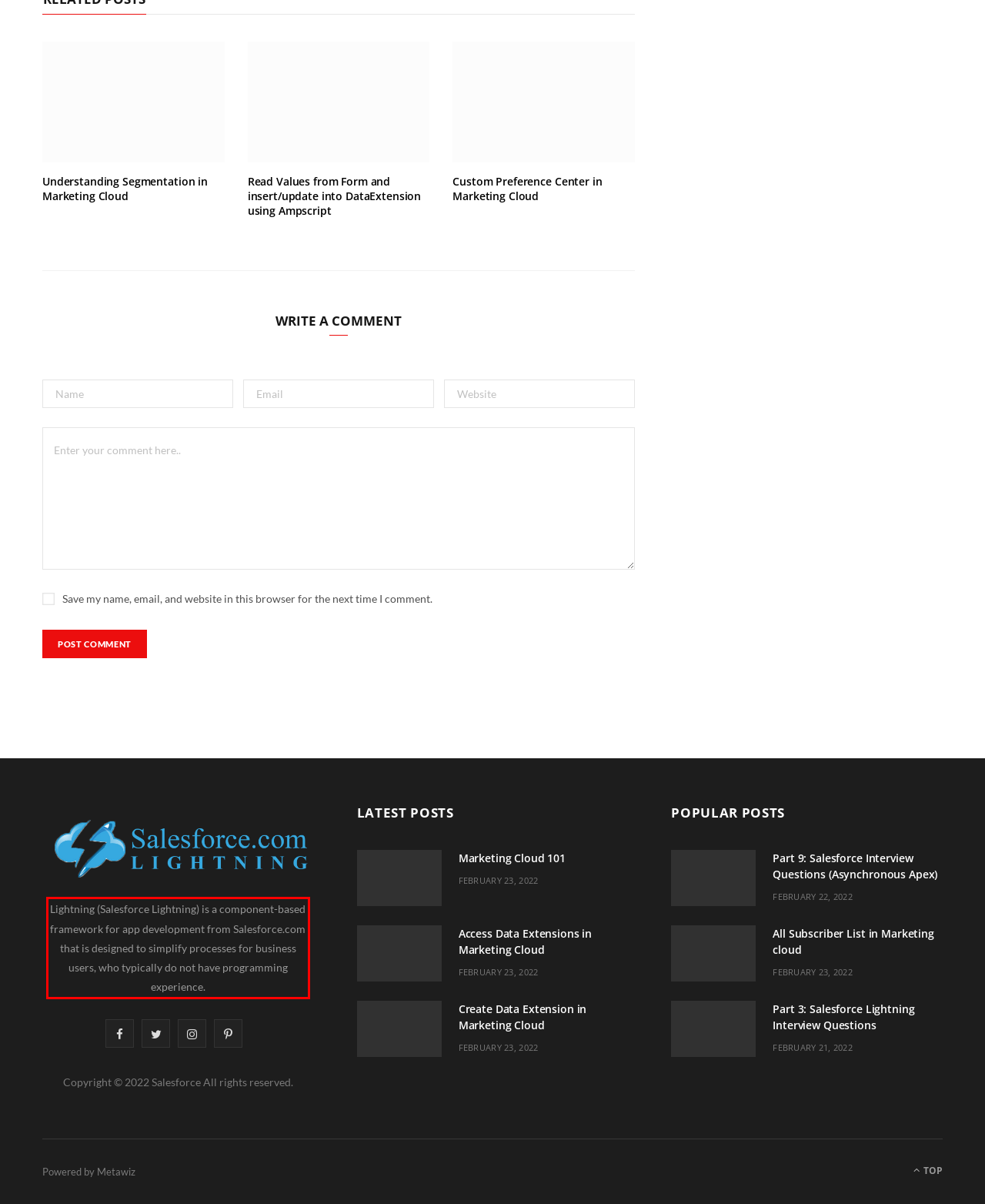You are looking at a screenshot of a webpage with a red rectangle bounding box. Use OCR to identify and extract the text content found inside this red bounding box.

Lightning (Salesforce Lightning) is a component-based framework for app development from Salesforce.com that is designed to simplify processes for business users, who typically do not have programming experience.